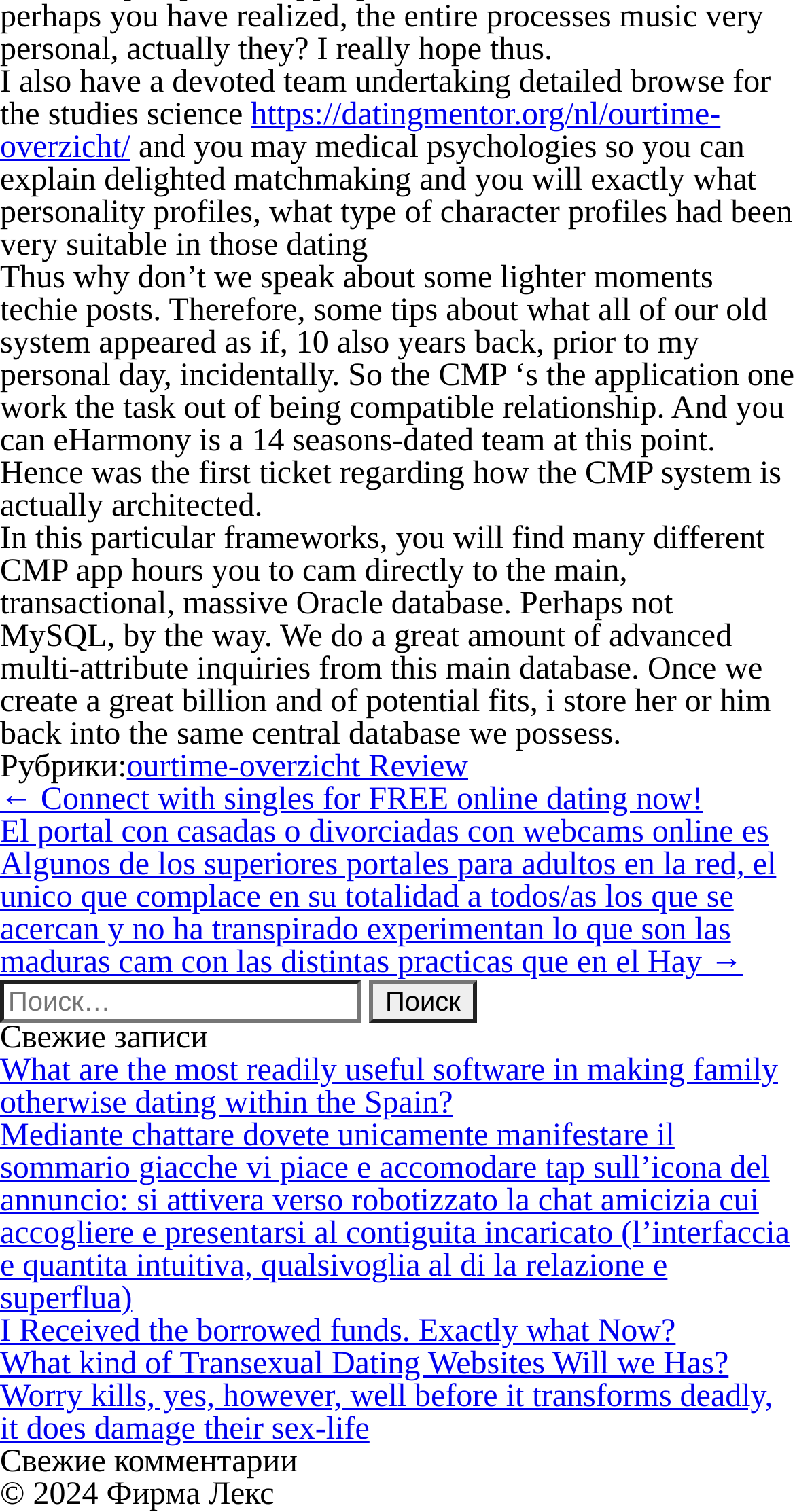Please determine the bounding box coordinates for the element that should be clicked to follow these instructions: "Search for something".

[0.464, 0.648, 0.6, 0.677]